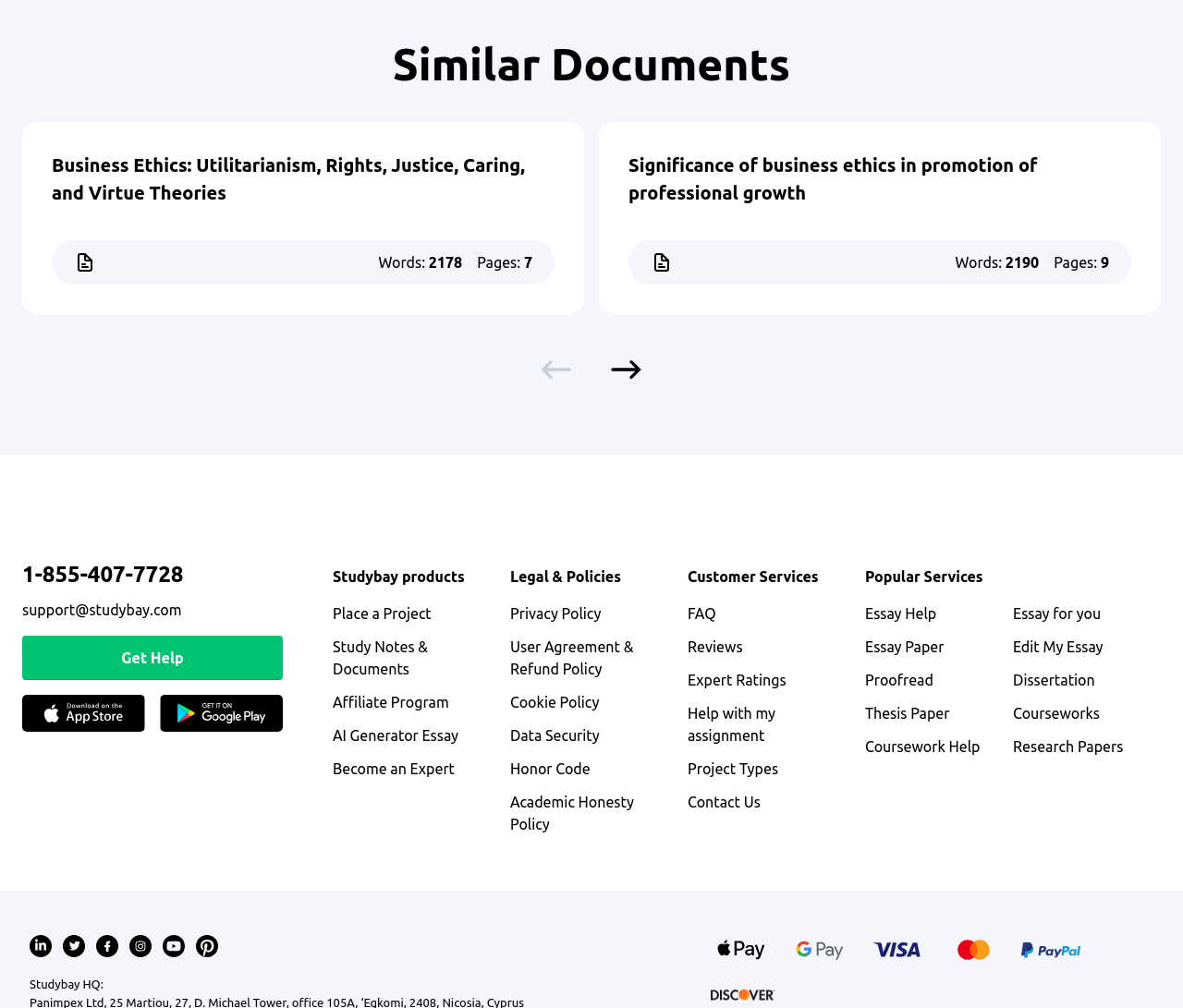Kindly respond to the following question with a single word or a brief phrase: 
What is the 'Honor Code' related to?

Academic integrity